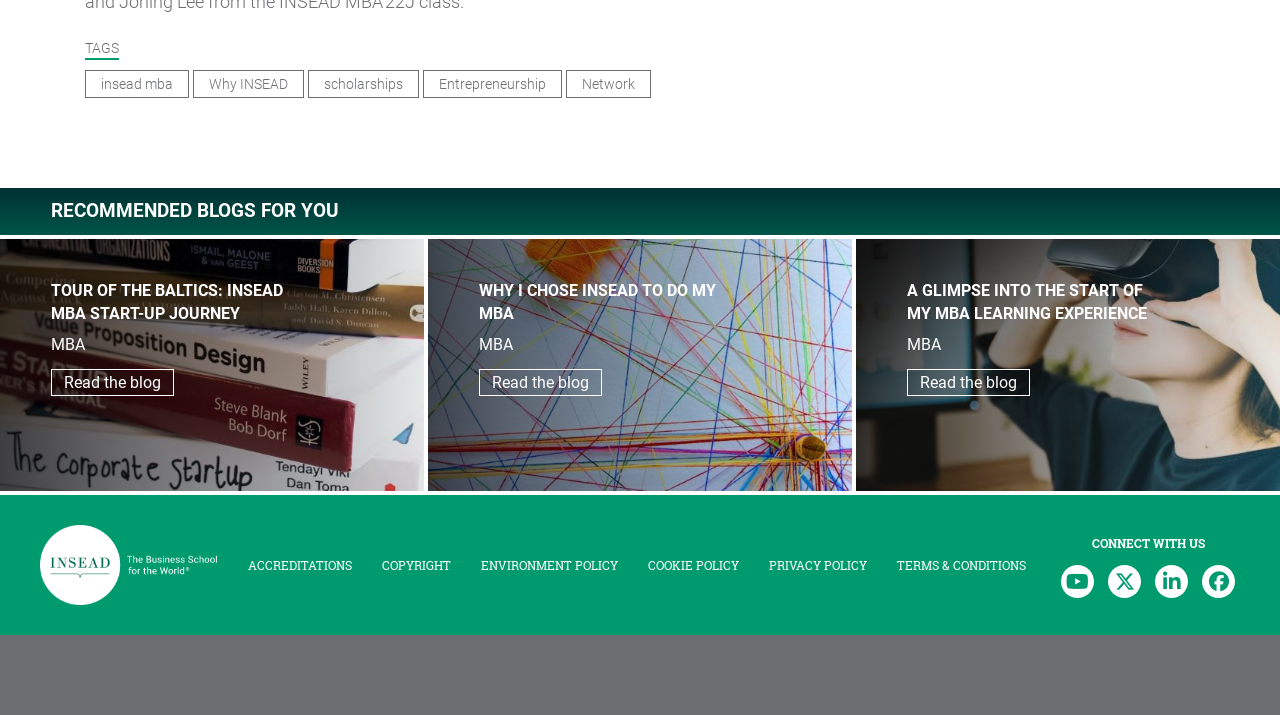What is the name of the business school?
Refer to the image and provide a one-word or short phrase answer.

INSEAD